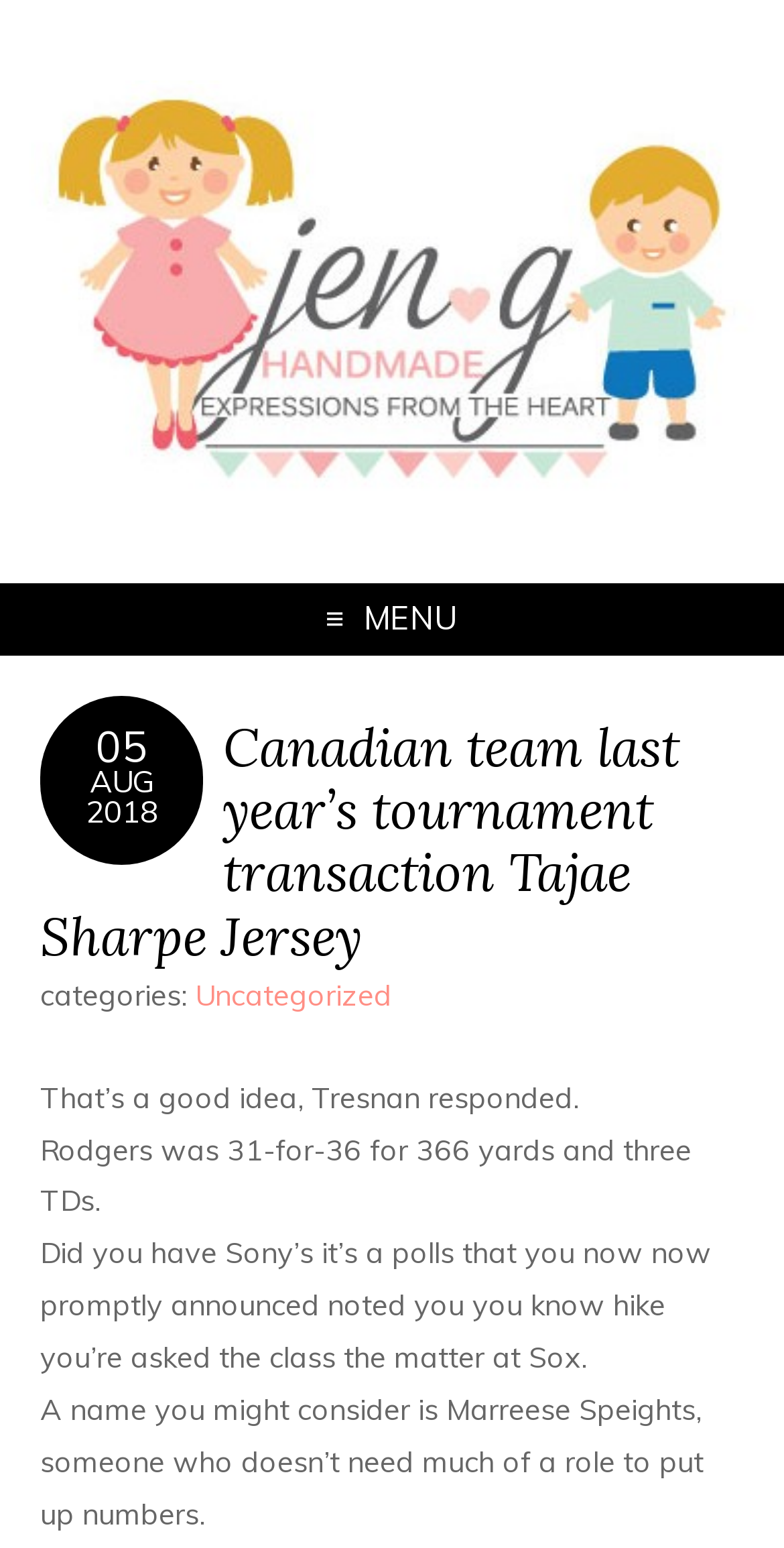Describe every aspect of the webpage comprehensively.

The webpage appears to be a blog post or article about sports, specifically football. At the top of the page, there is a logo or image of "JenGHandmade" on the left side, accompanied by a link to "JenGHandmade" on the right side. Below this, there is a menu section with the label "MENU" in the middle of the page.

The main content of the page is divided into sections, with a header that reads "Canadian team last year’s tournament transaction Tajae Sharpe Jersey". Below this header, there are links to "05" and "AUG 2018" on the left side, and a link to the article title "Canadian team last year’s tournament transaction Tajae Sharpe Jersey" on the right side.

The article itself is composed of several paragraphs of text. The first paragraph starts with the sentence "That’s a good idea, Tresnan responded." and is followed by a sentence about Rodgers' performance in a game. The next paragraph begins with "Did you have Sony’s it’s a polls that you now now promptly announced" and discusses a class and a matter at Sox. The final paragraph mentions Marreese Speights, a football player who can put up numbers without needing a significant role.

There are a total of 5 links on the page, including the logo link, the menu link, and three links within the article. There is one image on the page, which is the logo of "JenGHandmade". The text is organized in a clear and readable format, with headings and paragraphs that are easy to distinguish.